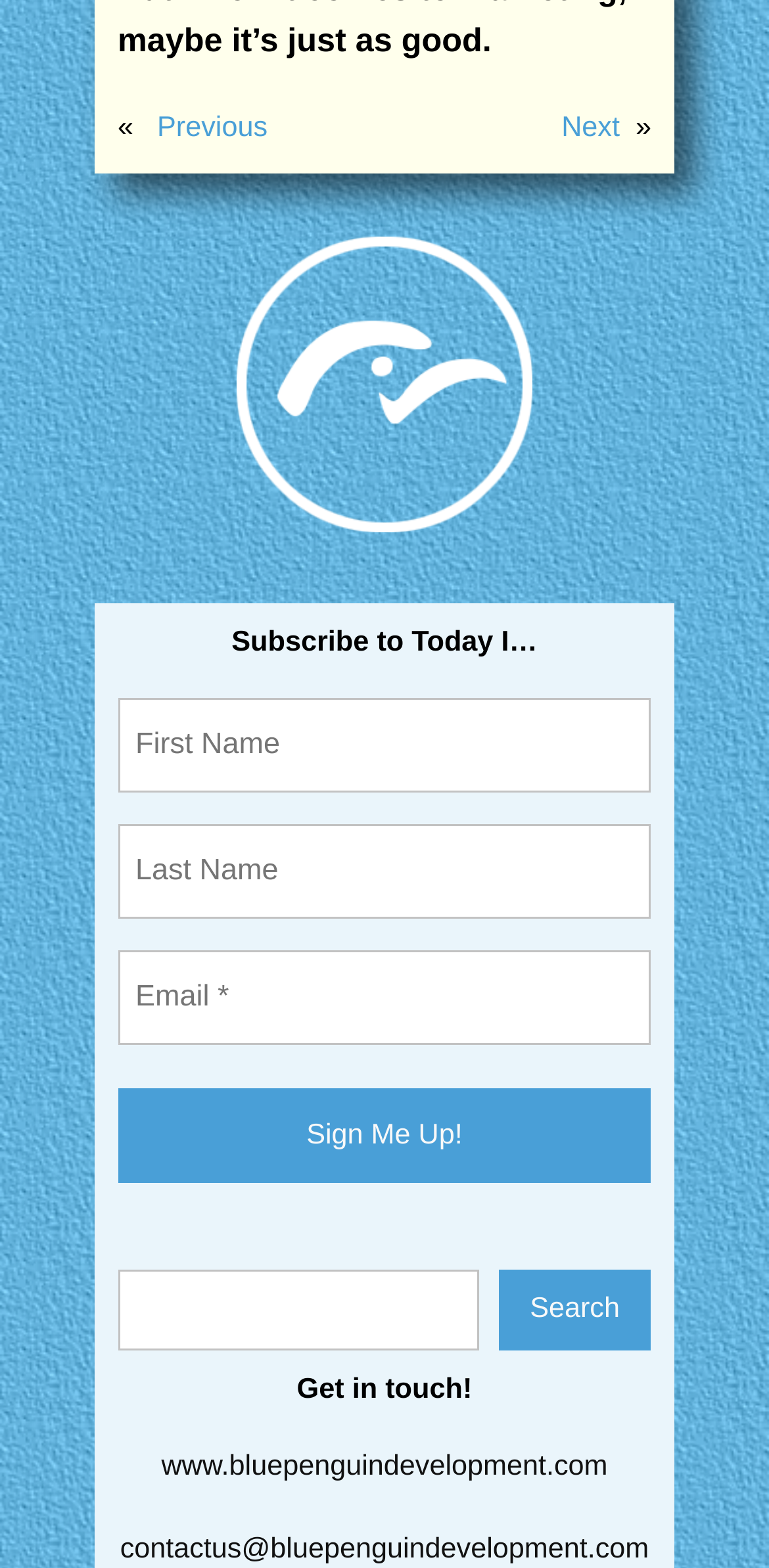Indicate the bounding box coordinates of the element that must be clicked to execute the instruction: "click the Previous link". The coordinates should be given as four float numbers between 0 and 1, i.e., [left, top, right, bottom].

[0.194, 0.072, 0.348, 0.092]